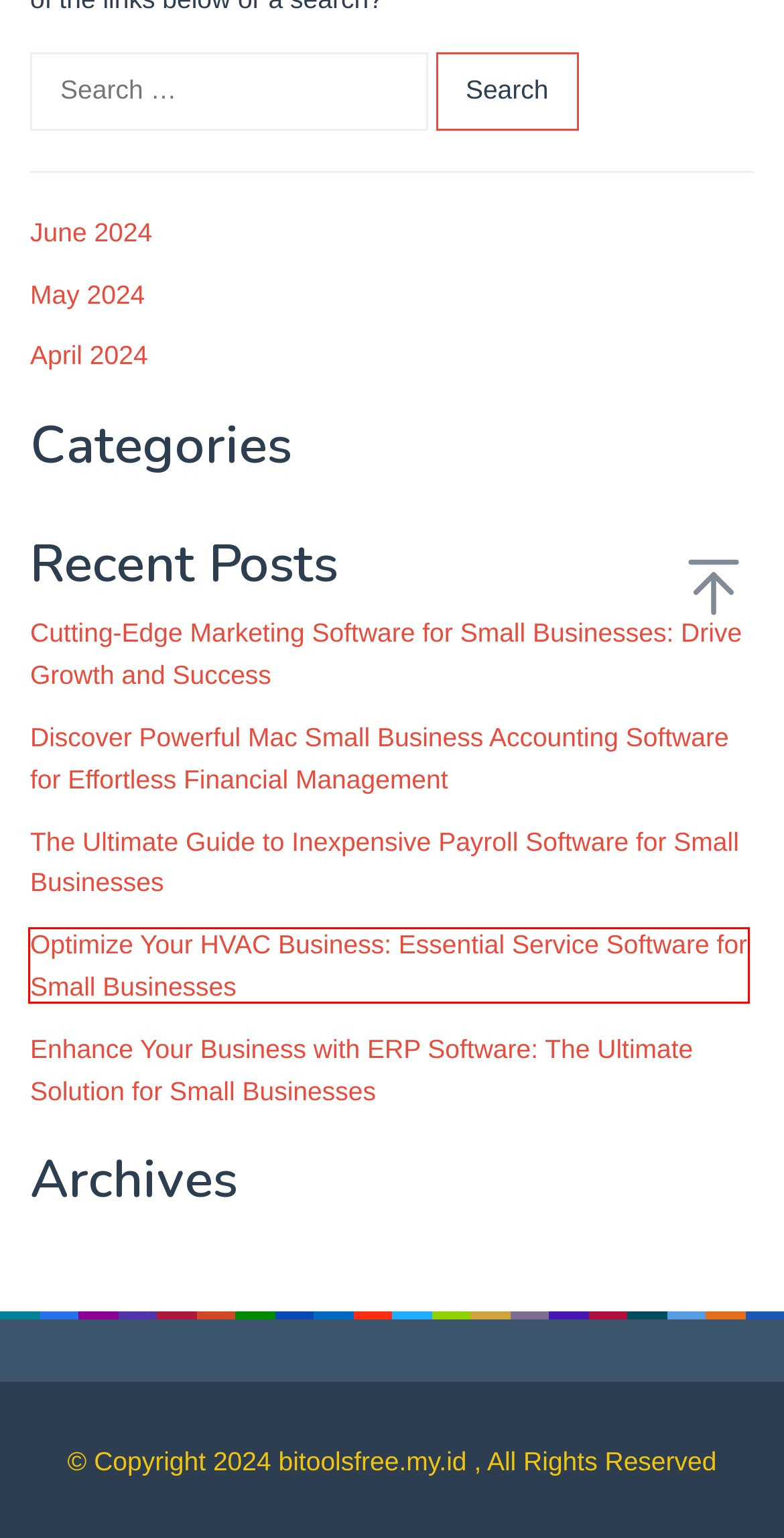You have a screenshot of a webpage where a red bounding box highlights a specific UI element. Identify the description that best matches the resulting webpage after the highlighted element is clicked. The choices are:
A. April 2024 - Sepakbolamajuterus
B. Cutting-Edge Marketing Software for Small Businesses: Drive Growth and Success
C. Discover Powerful Mac Small Business Accounting Software for Effortless Financial Management
D. May 2024 - Sepakbolamajuterus
E. June 2024 - Sepakbolamajuterus
F. Enhance Your Business with ERP Software: The Ultimate Solution for Small Businesses
G. Optimize Your HVAC Business: Essential Service Software for Small Businesses
H. The Ultimate Guide to Inexpensive Payroll Software for Small Businesses

G